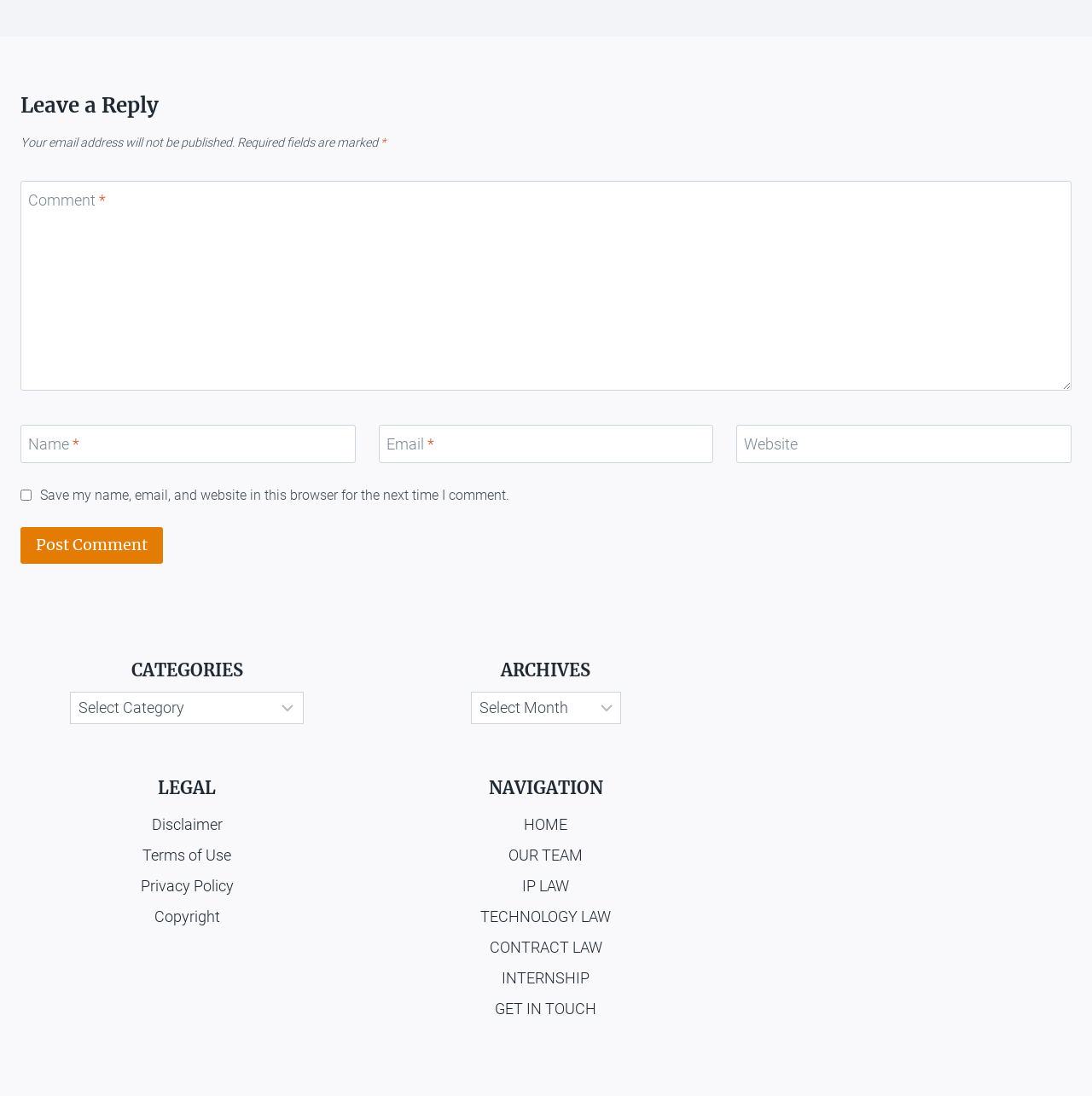Identify the coordinates of the bounding box for the element that must be clicked to accomplish the instruction: "Leave a comment".

[0.019, 0.165, 0.981, 0.357]